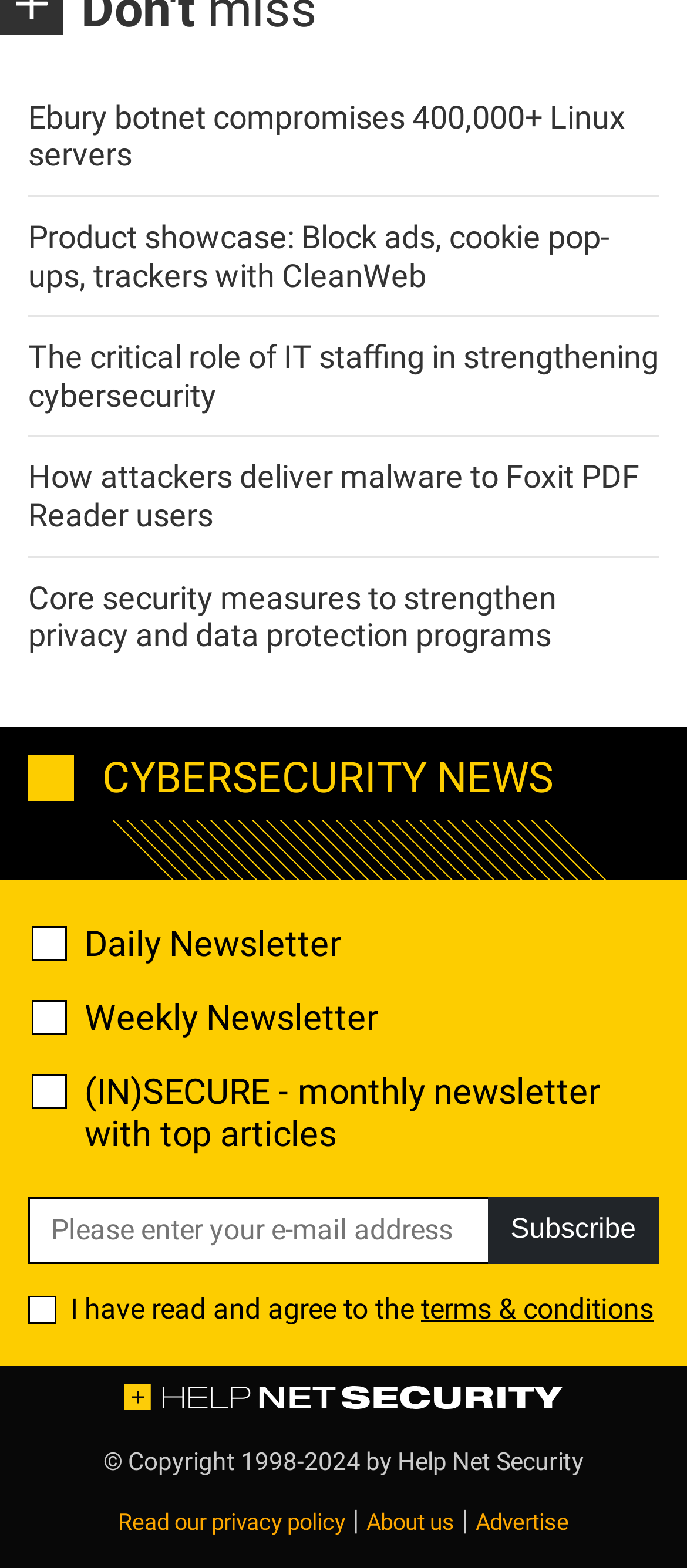Point out the bounding box coordinates of the section to click in order to follow this instruction: "Check the daily newsletter checkbox".

[0.046, 0.591, 0.097, 0.613]